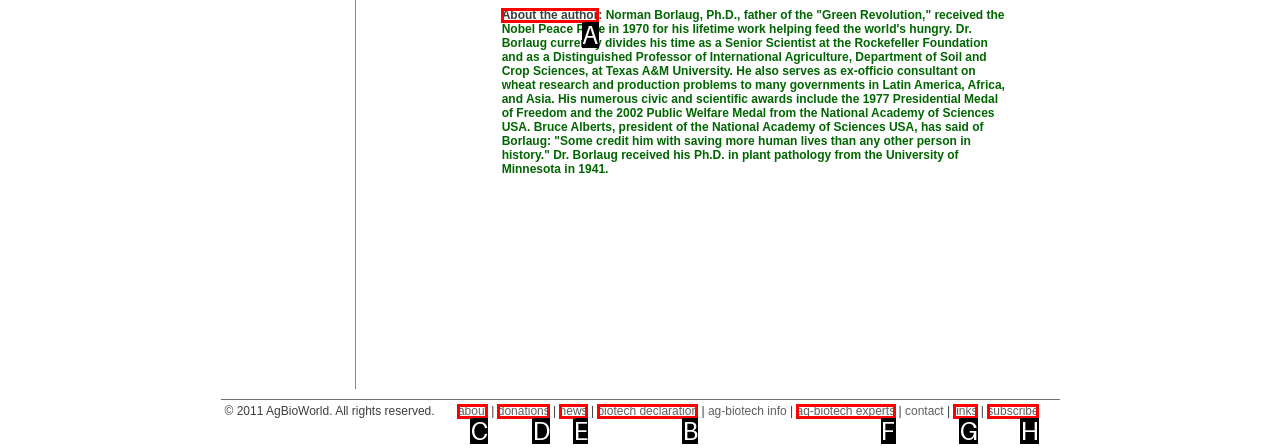Select the HTML element that needs to be clicked to perform the task: go to biotech declaration. Reply with the letter of the chosen option.

B